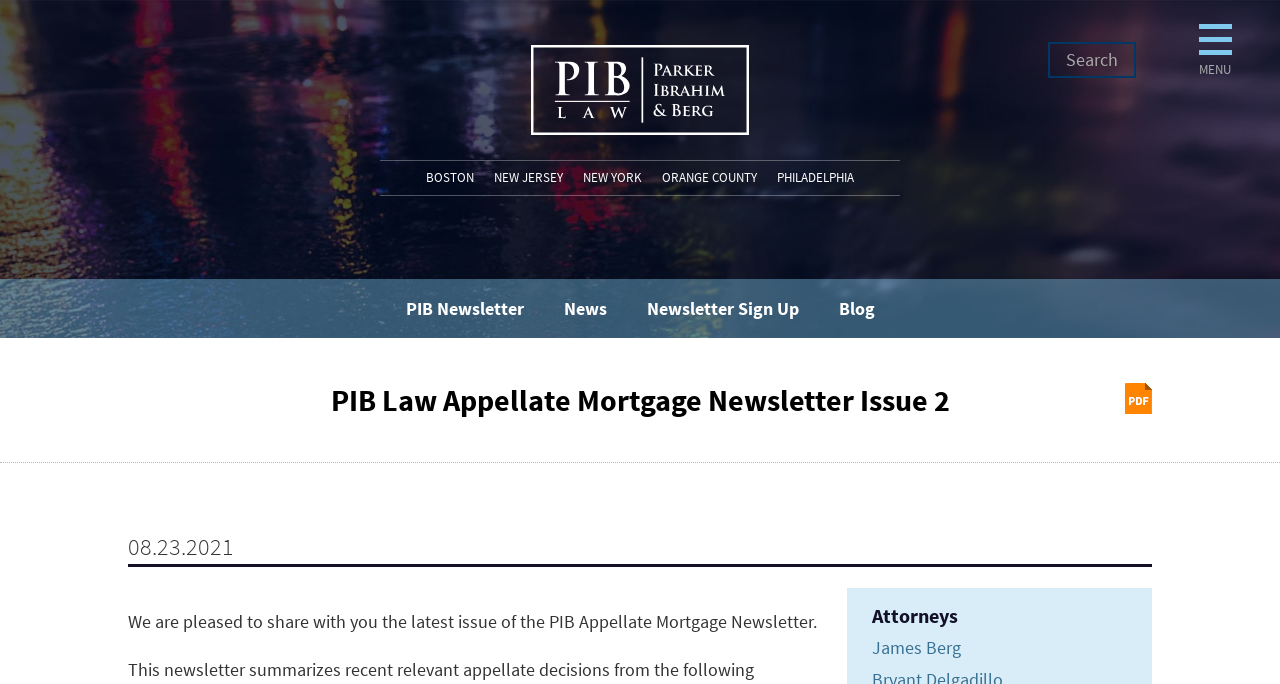Could you determine the bounding box coordinates of the clickable element to complete the instruction: "Search"? Provide the coordinates as four float numbers between 0 and 1, i.e., [left, top, right, bottom].

[0.819, 0.061, 0.888, 0.114]